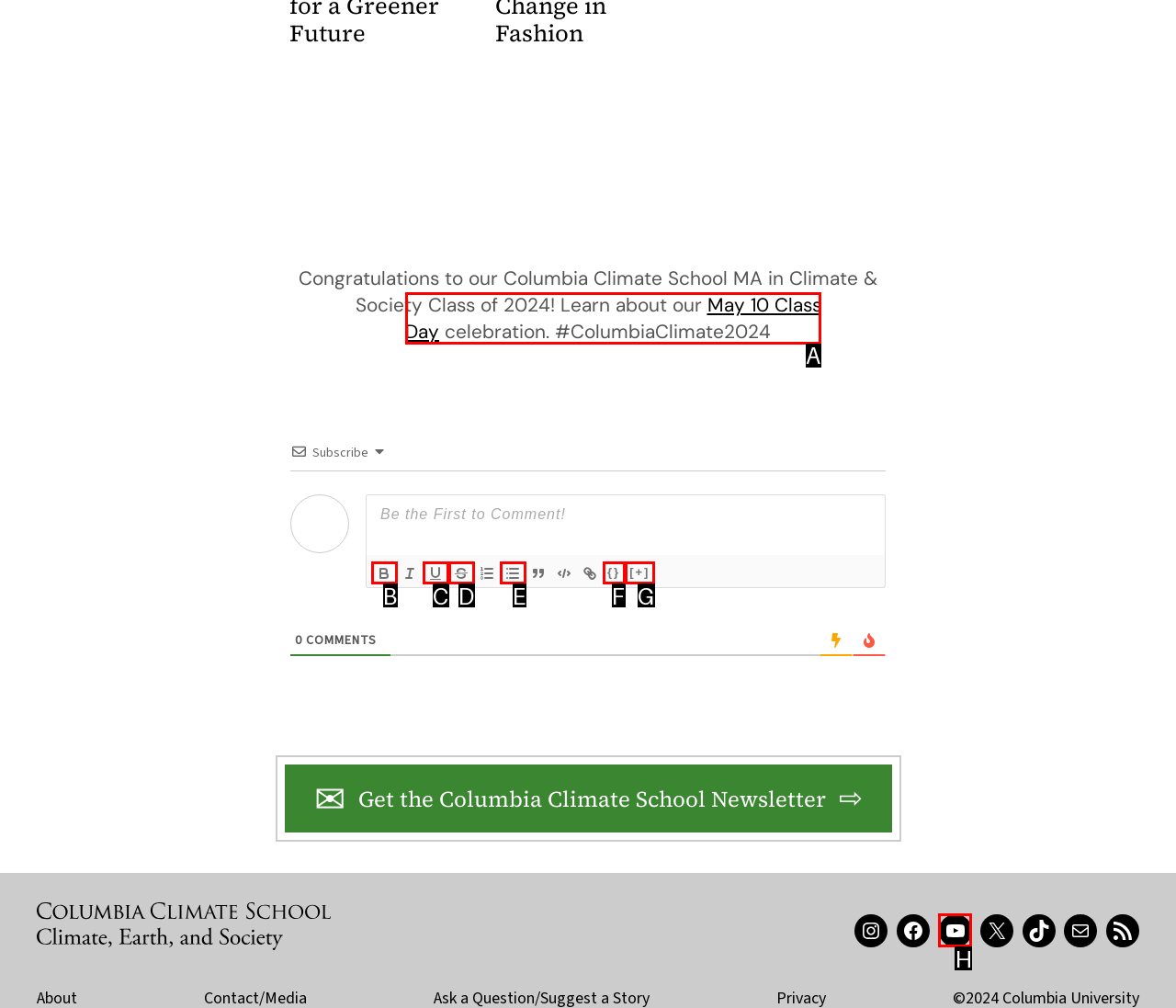Given the instruction: Click the 'May 10 Class Day' link, which HTML element should you click on?
Answer with the letter that corresponds to the correct option from the choices available.

A